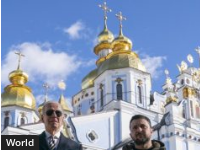Please reply to the following question using a single word or phrase: 
How many men are in the image?

two